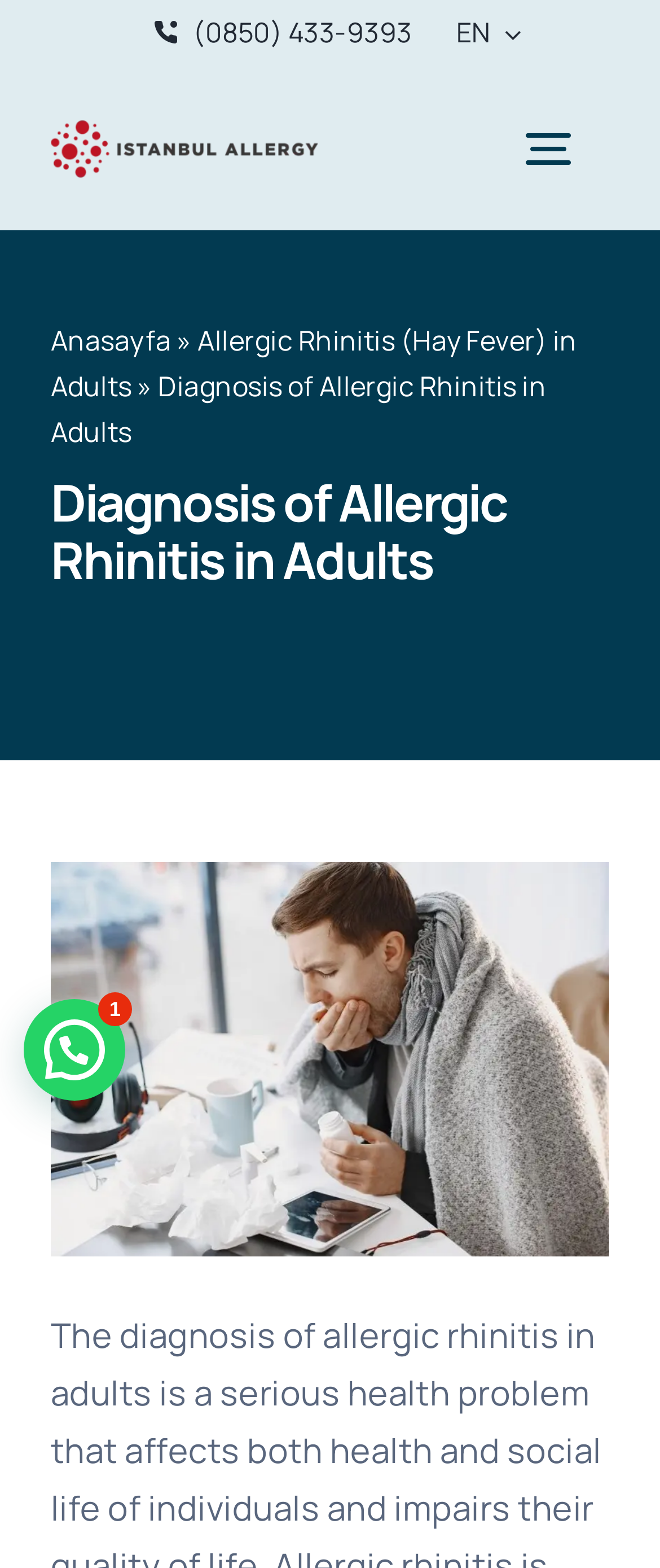What is the title of the main content?
Answer the question based on the image using a single word or a brief phrase.

Diagnosis of Allergic Rhinitis in Adults